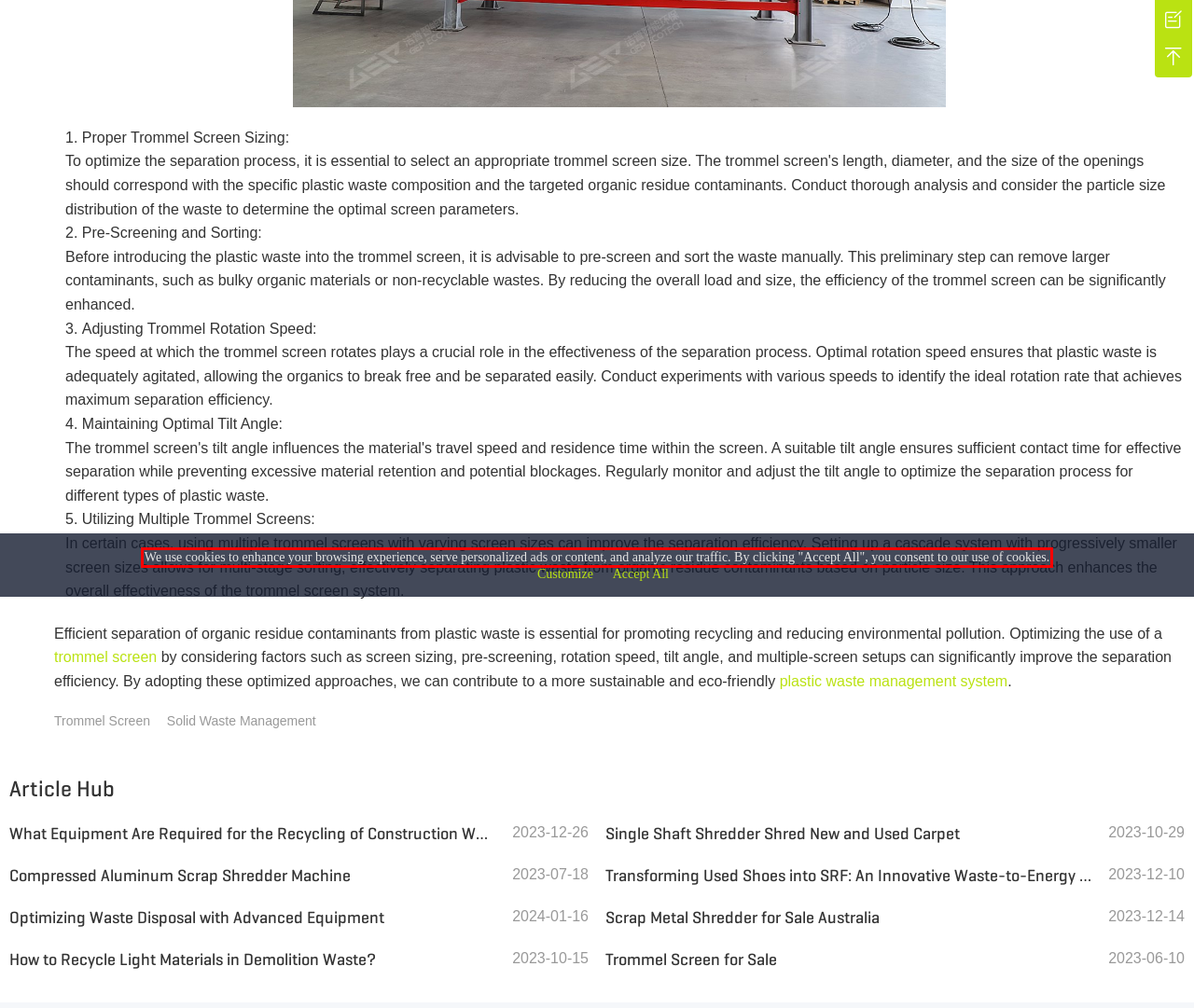Identify and extract the text within the red rectangle in the screenshot of the webpage.

We use cookies to enhance your browsing experience, serve personalized ads or content, and analyze our traffic. By clicking "Accept All", you consent to our use of cookies.